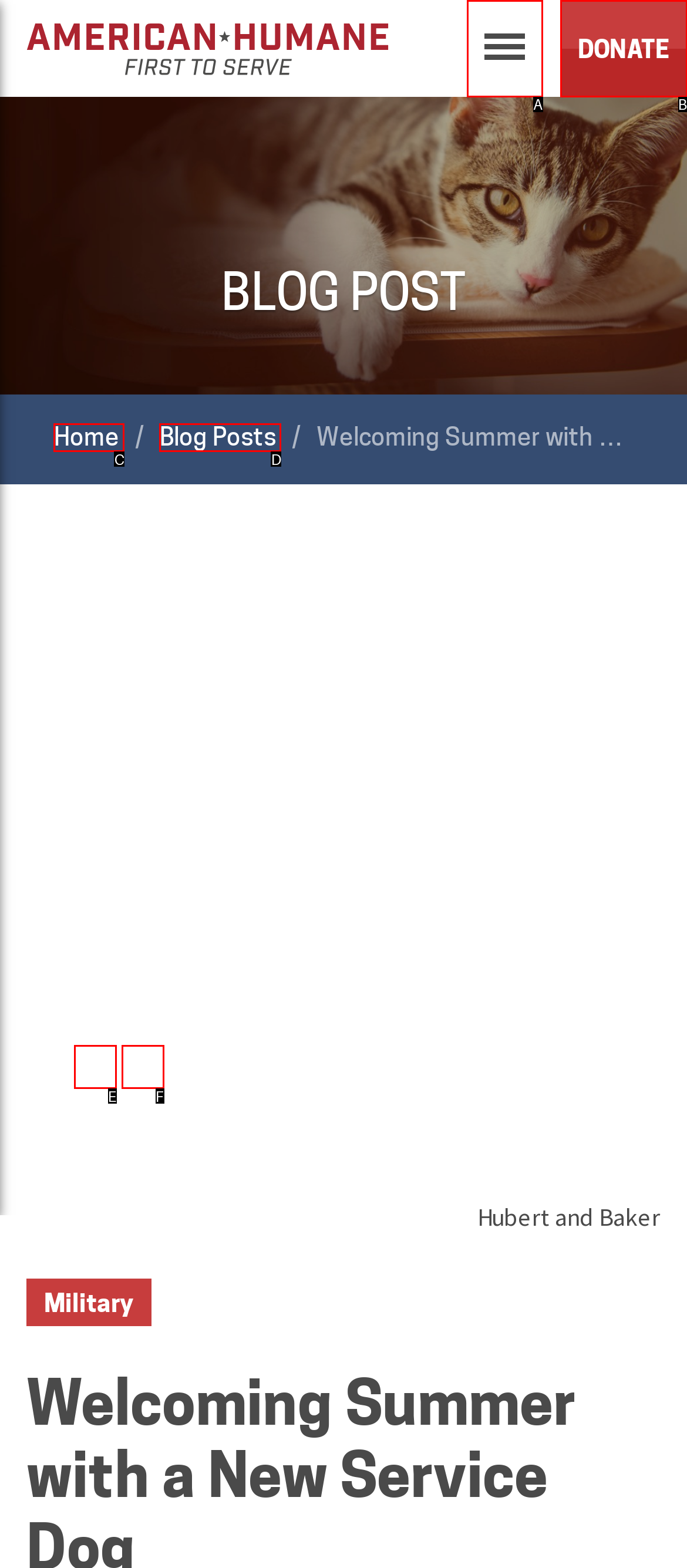Determine which option aligns with the description: Blog Posts. Provide the letter of the chosen option directly.

D